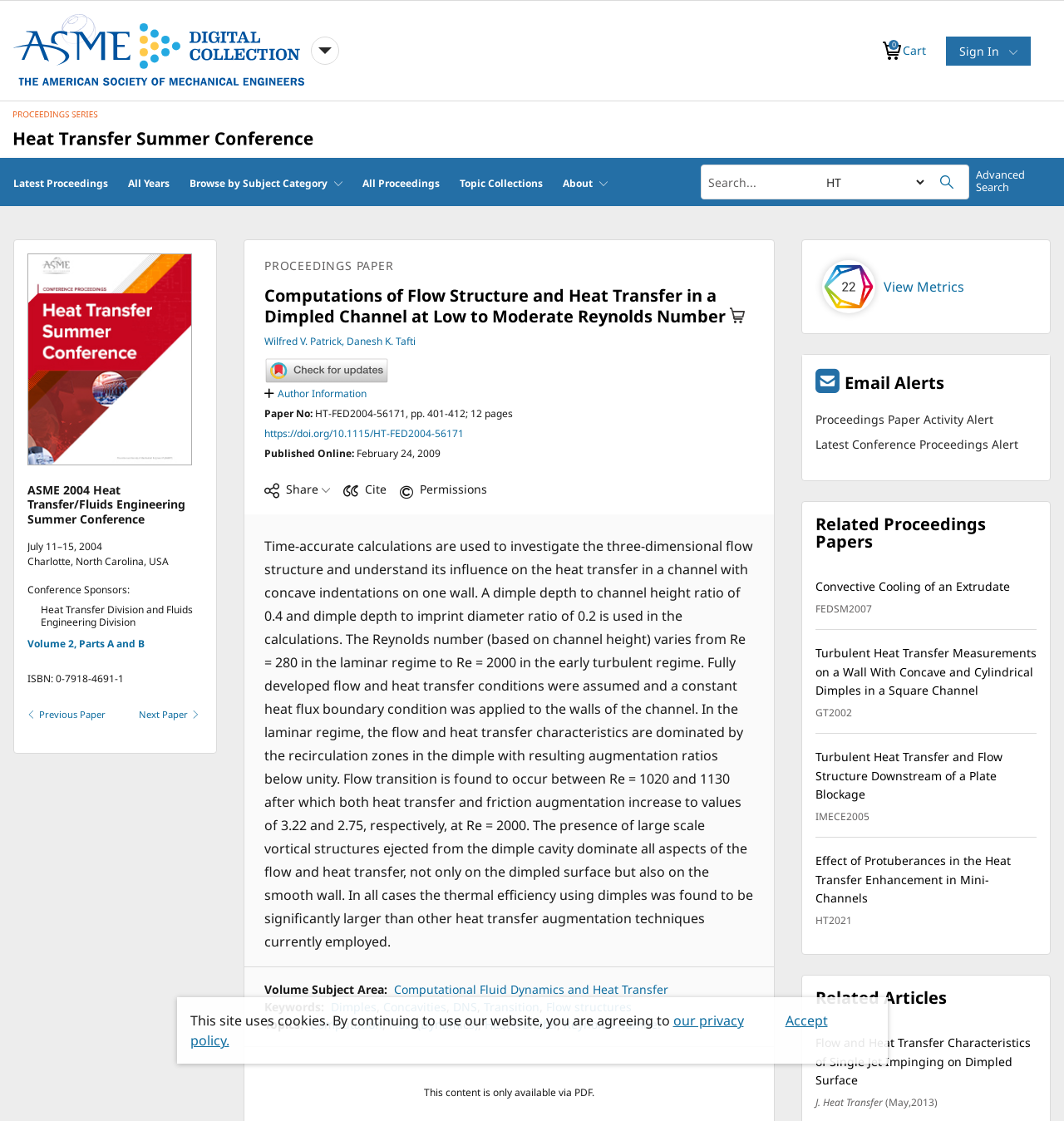What is the name of the conference?
Please provide a comprehensive answer based on the visual information in the image.

I found the answer by looking at the static text element that says 'ASME 2004 Heat Transfer/Fluids Engineering Summer Conference' which is located at the top of the webpage, below the proceedings volume cover image.